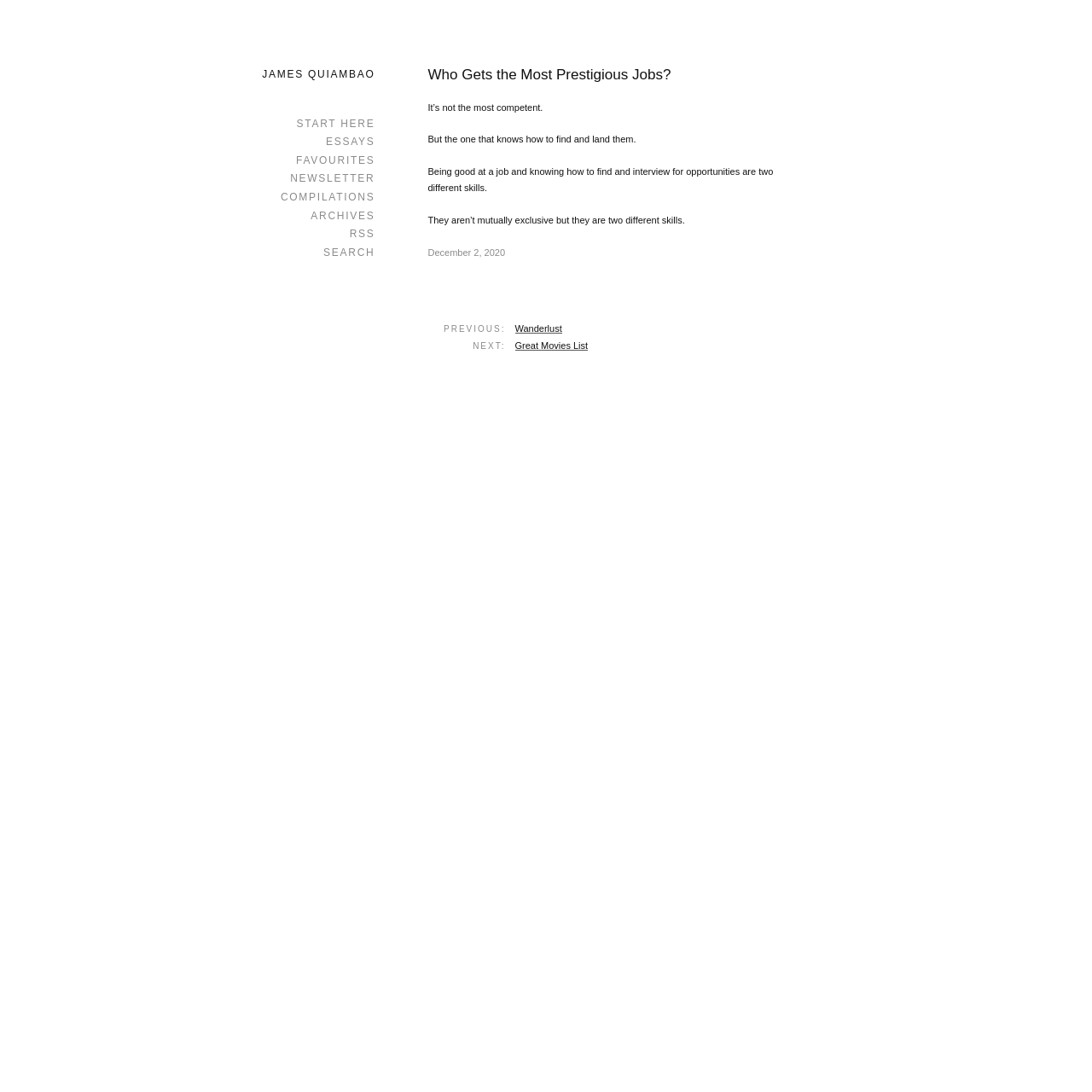What is the topic of the current article?
Based on the image, give a one-word or short phrase answer.

Job competence and opportunities